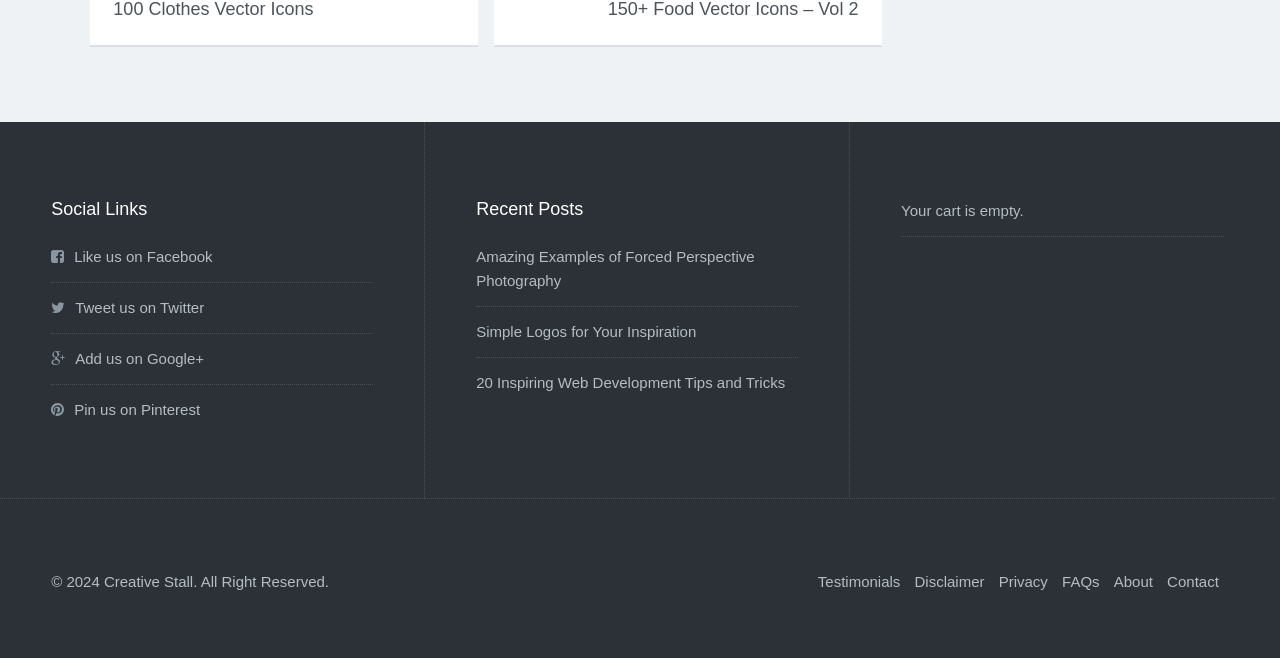What is the status of the user's cart?
Using the image, provide a concise answer in one word or a short phrase.

Empty